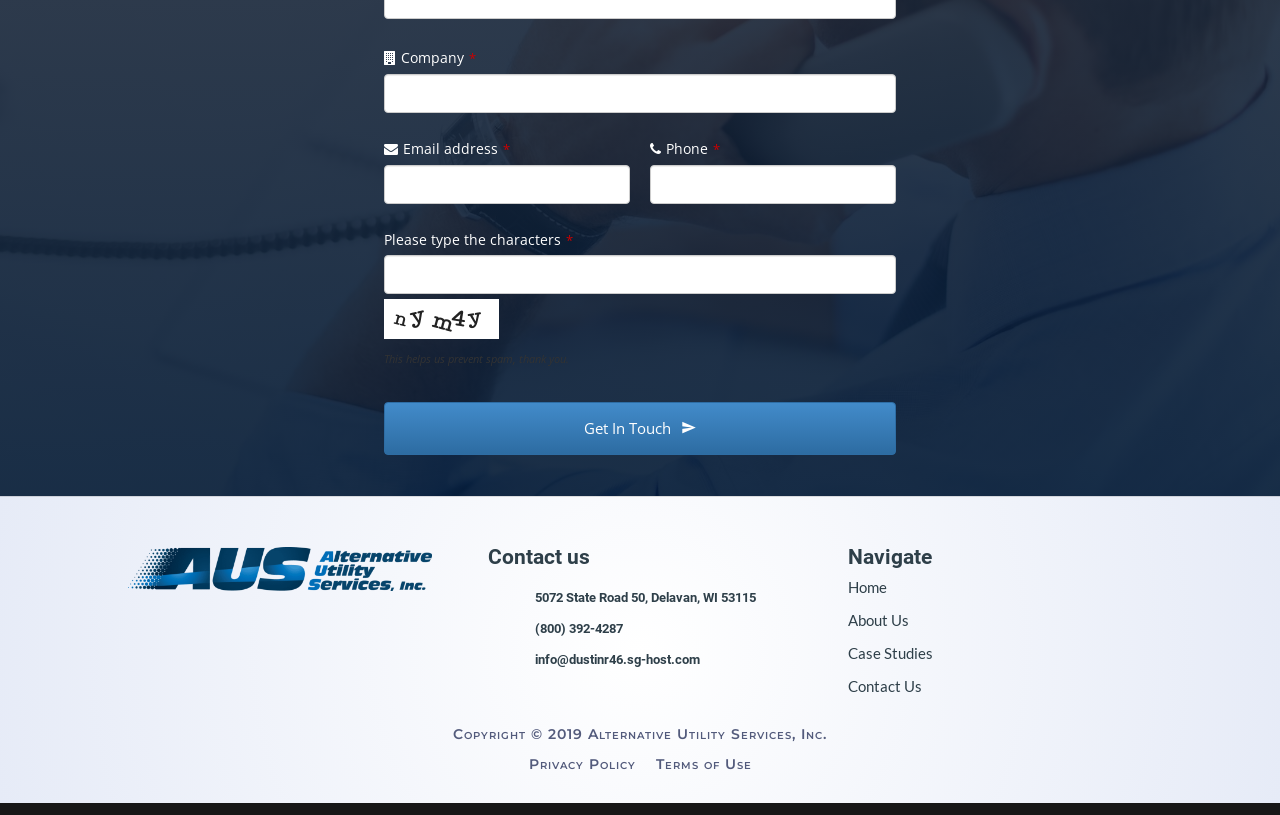Refer to the image and answer the question with as much detail as possible: What is the purpose of the characters in the textbox?

I found the answer by reading the static text above the textbox, which says 'Please type the characters'. Below that, it says 'This helps us prevent spam, thank you.' So, the purpose of the characters is to prevent spam.